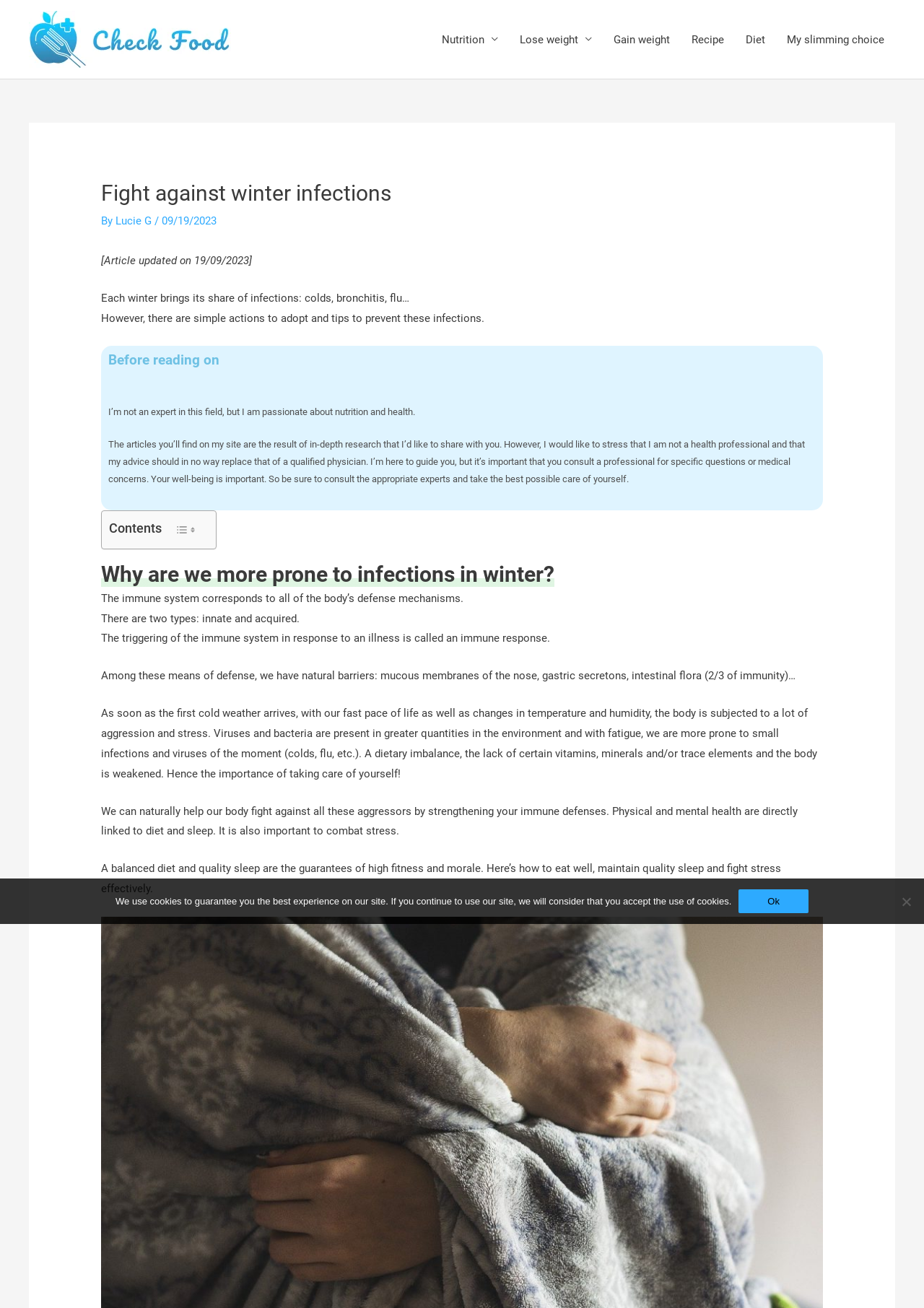Based on the image, give a detailed response to the question: What is the name of the author of this article?

I found the author's name by looking at the header section of the webpage, where it says 'By Lucie G'.